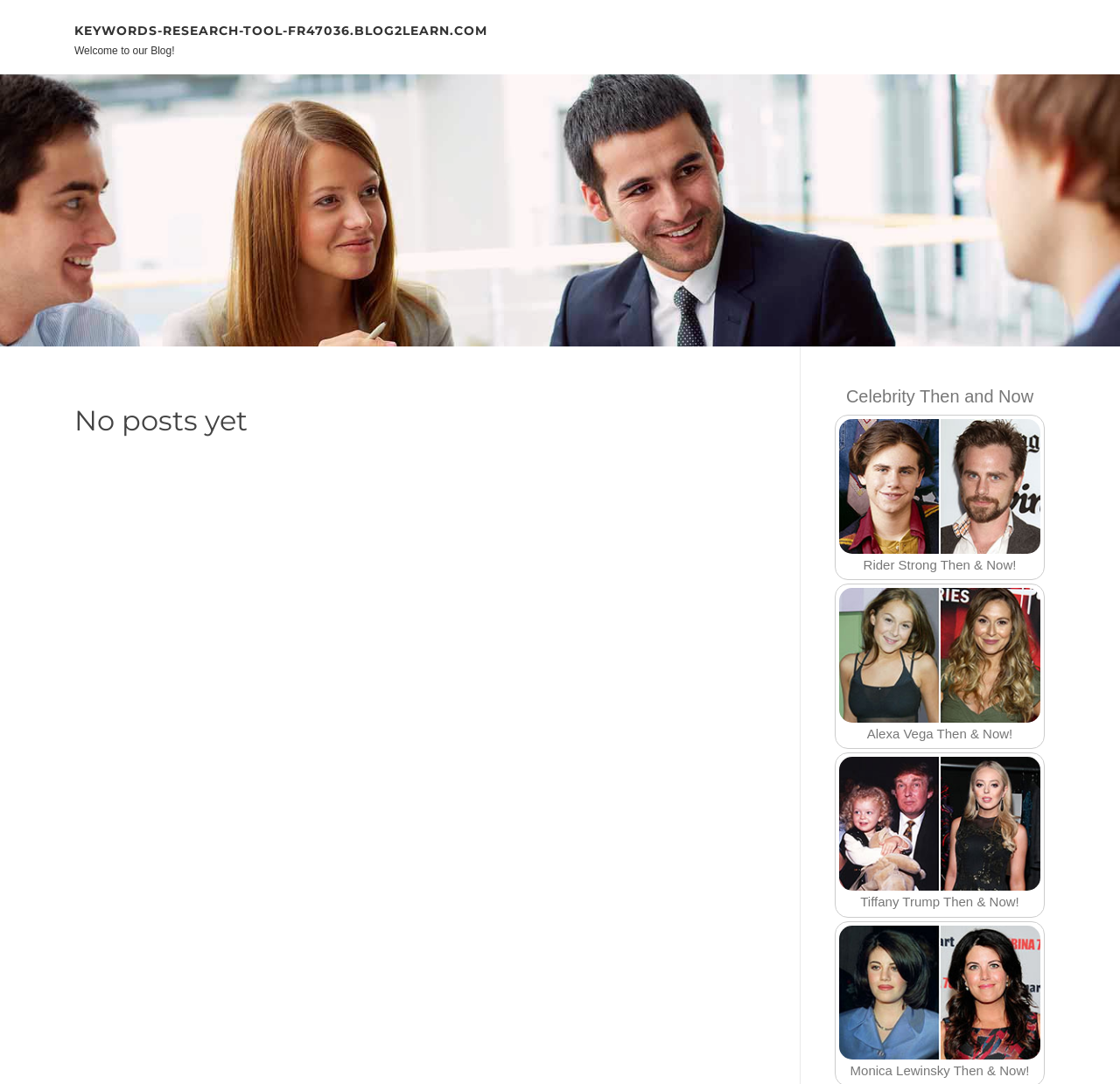Predict the bounding box of the UI element that fits this description: "Skip to content".

[0.0, 0.0, 0.078, 0.021]